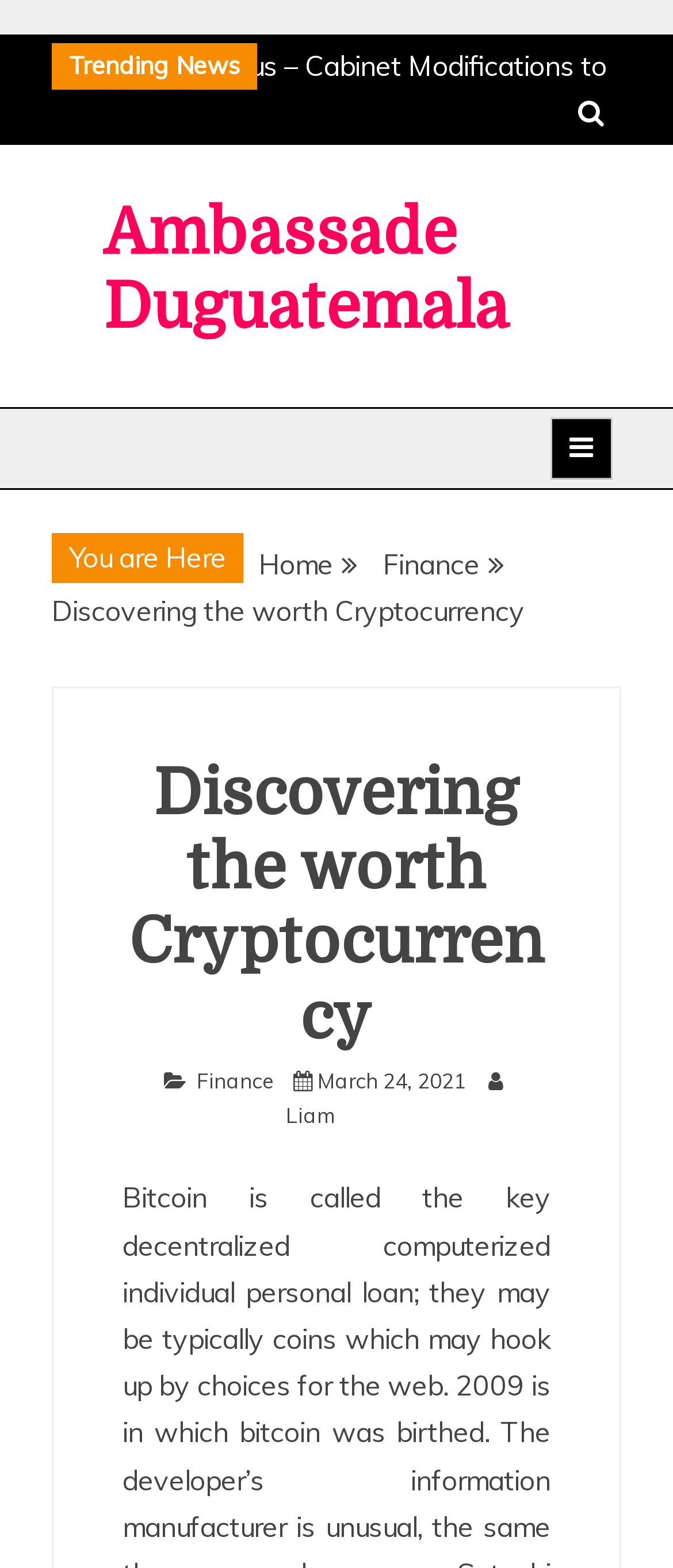Give an in-depth explanation of the webpage layout and content.

The webpage is about discovering the worth of cryptocurrency, with a focus on finance. At the top, there is a section labeled "Trending News". To the right of this section, there is a link with a font awesome icon. Below the "Trending News" section, there is a link to "Ambassade Duguatemala". 

On the top right corner, there is a button that controls the primary menu. When expanded, it reveals a "You are Here" section, followed by a navigation menu labeled "Breadcrumbs". This menu contains links to "Home", "Finance", and the current page, "Discovering the worth Cryptocurrency".

Below the navigation menu, there is a header section with a heading that matches the title of the page, "Discovering the worth Cryptocurrency". This section also contains links to "Finance" and the date "March 24, 2021", which is also marked as a time element. Additionally, there is a link to the author, "Liam".